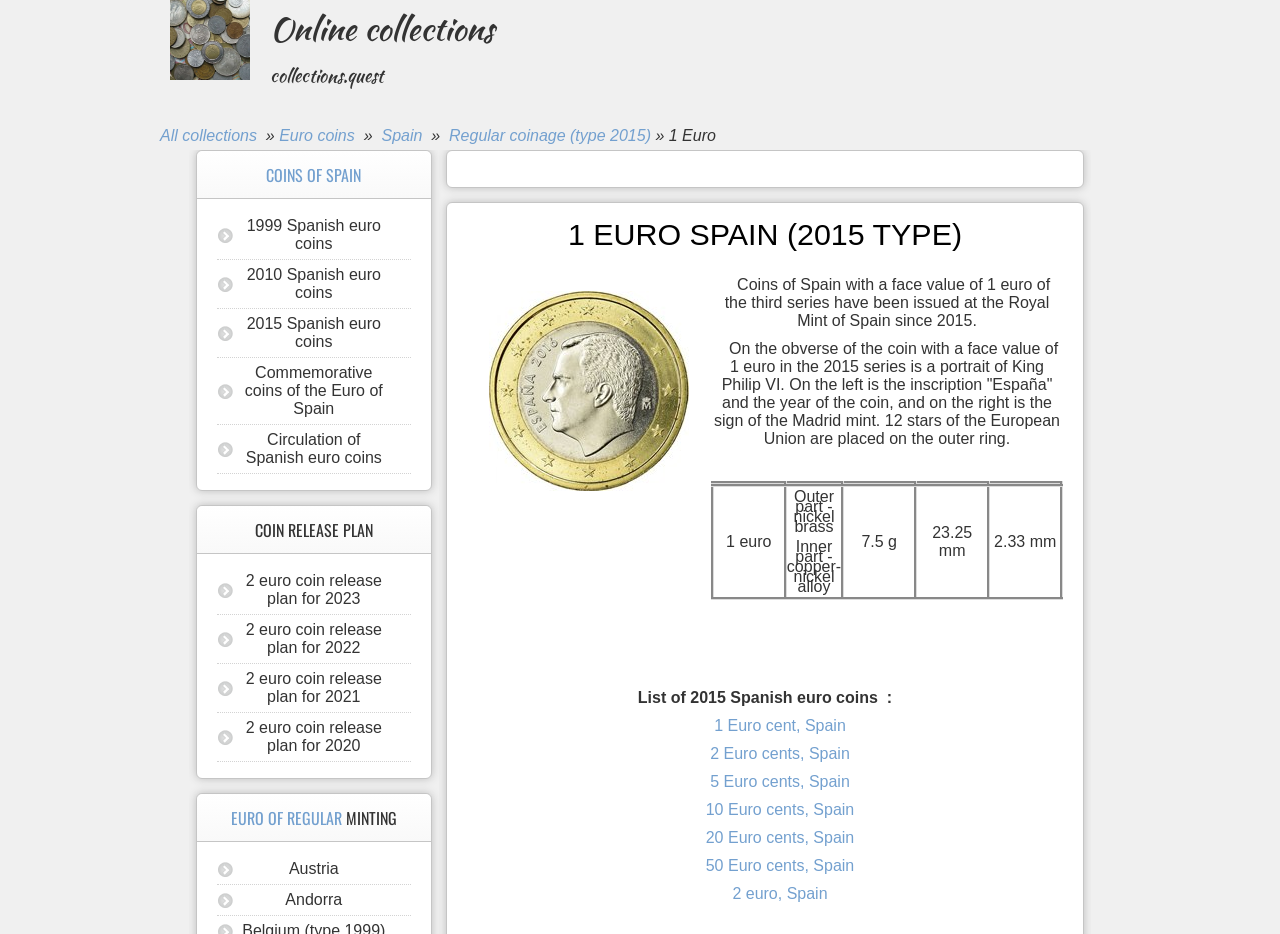What is the material of the outer part of the coin?
Please use the image to provide a one-word or short phrase answer.

nickel brass